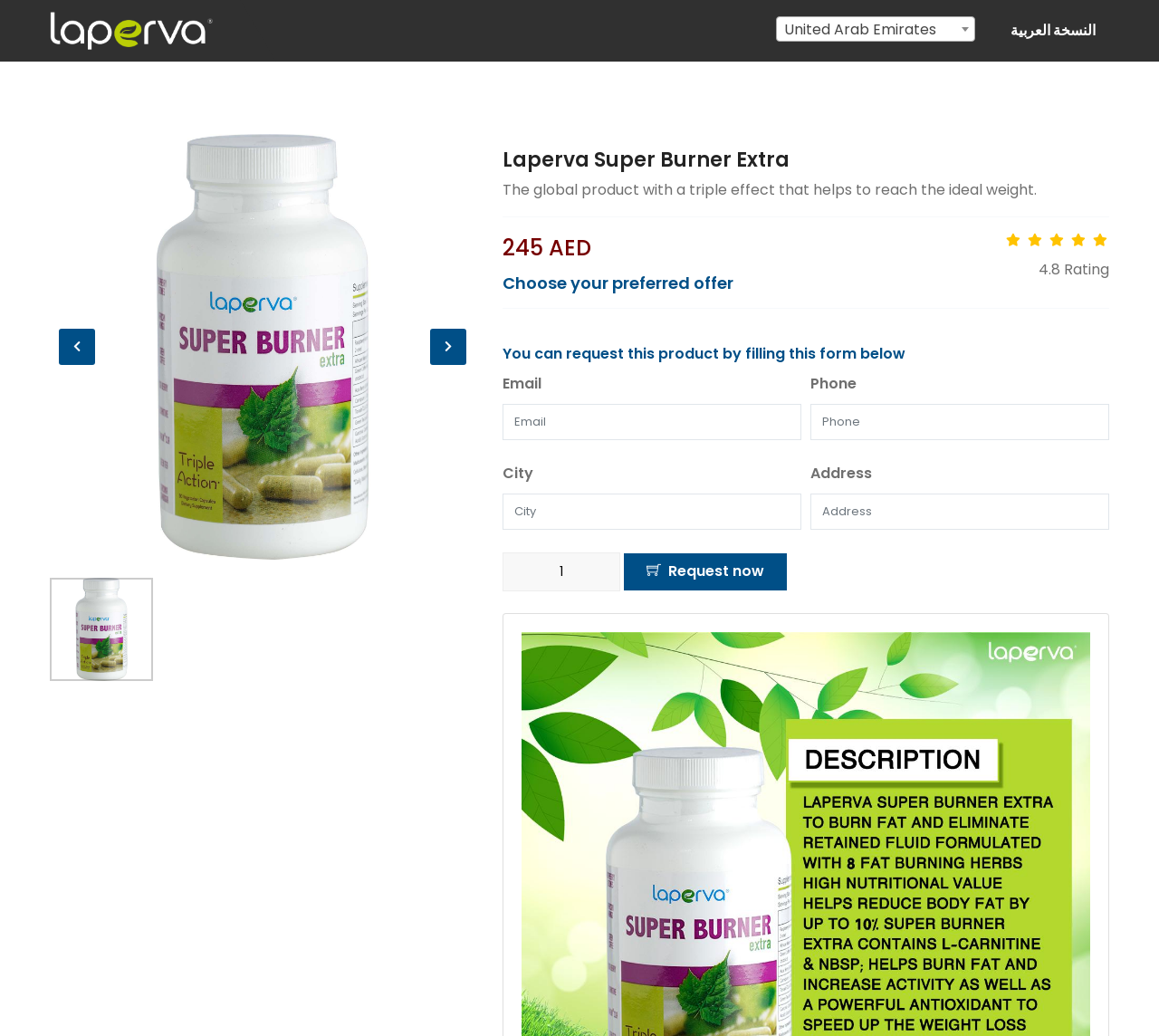Please identify the bounding box coordinates for the region that you need to click to follow this instruction: "Switch to Arabic version".

[0.86, 0.009, 0.957, 0.051]